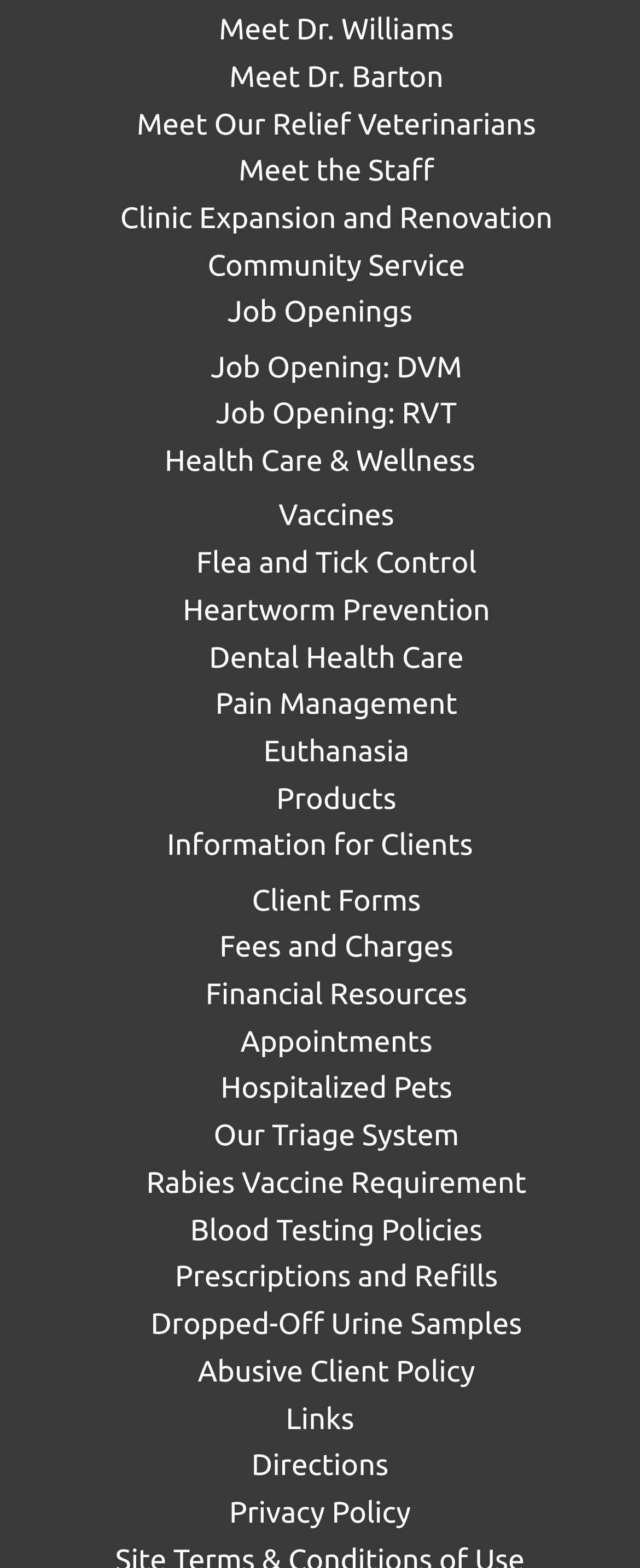Please locate the UI element described by "Products" and provide its bounding box coordinates.

[0.432, 0.499, 0.619, 0.52]